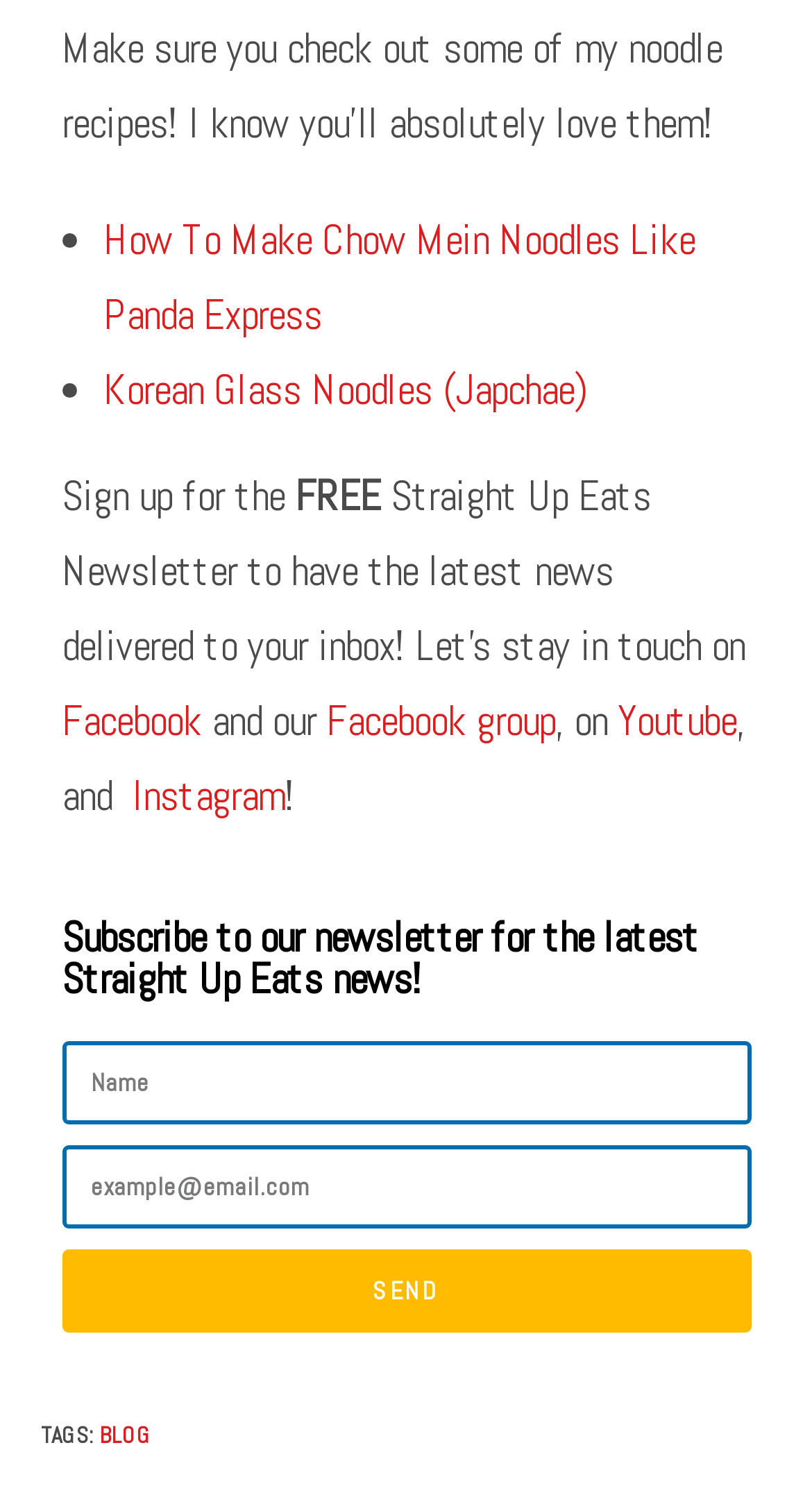Please identify the bounding box coordinates of the element I need to click to follow this instruction: "Click on the SEND button".

[0.076, 0.832, 0.924, 0.888]